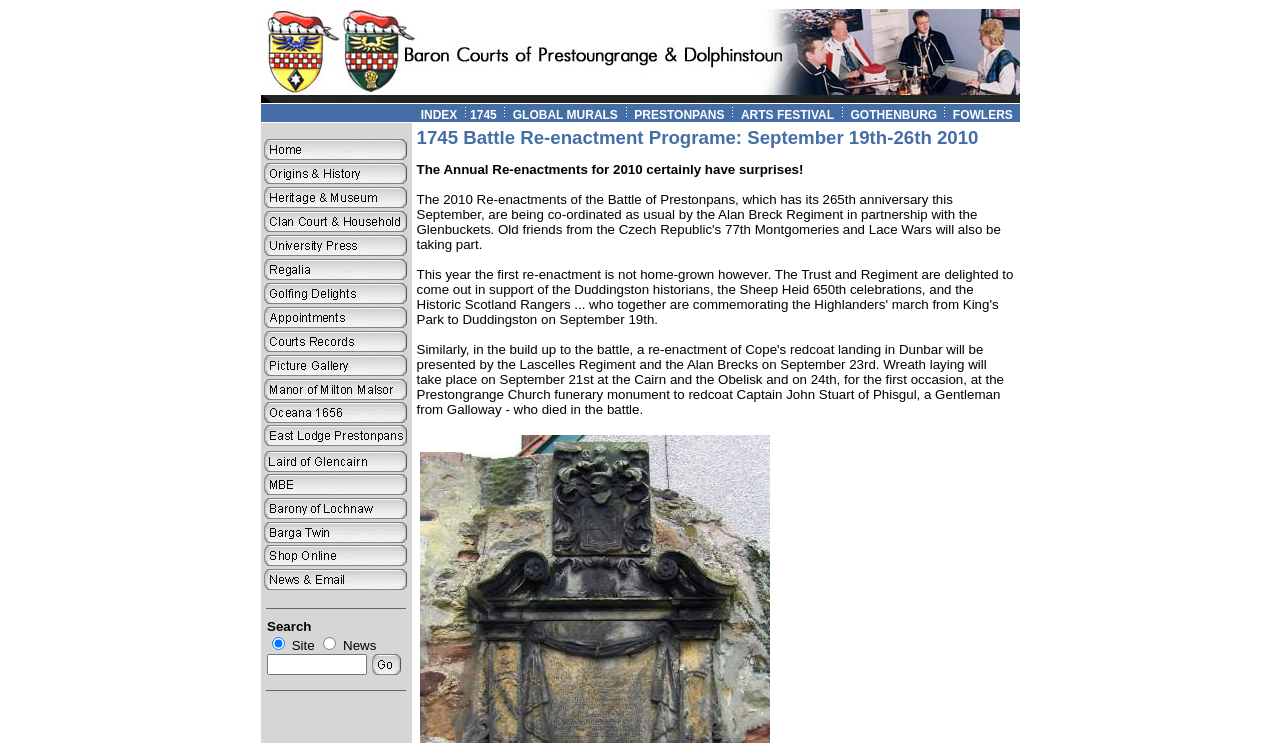What is the text of the second link in the top navigation bar?
Using the image, answer in one word or phrase.

1745